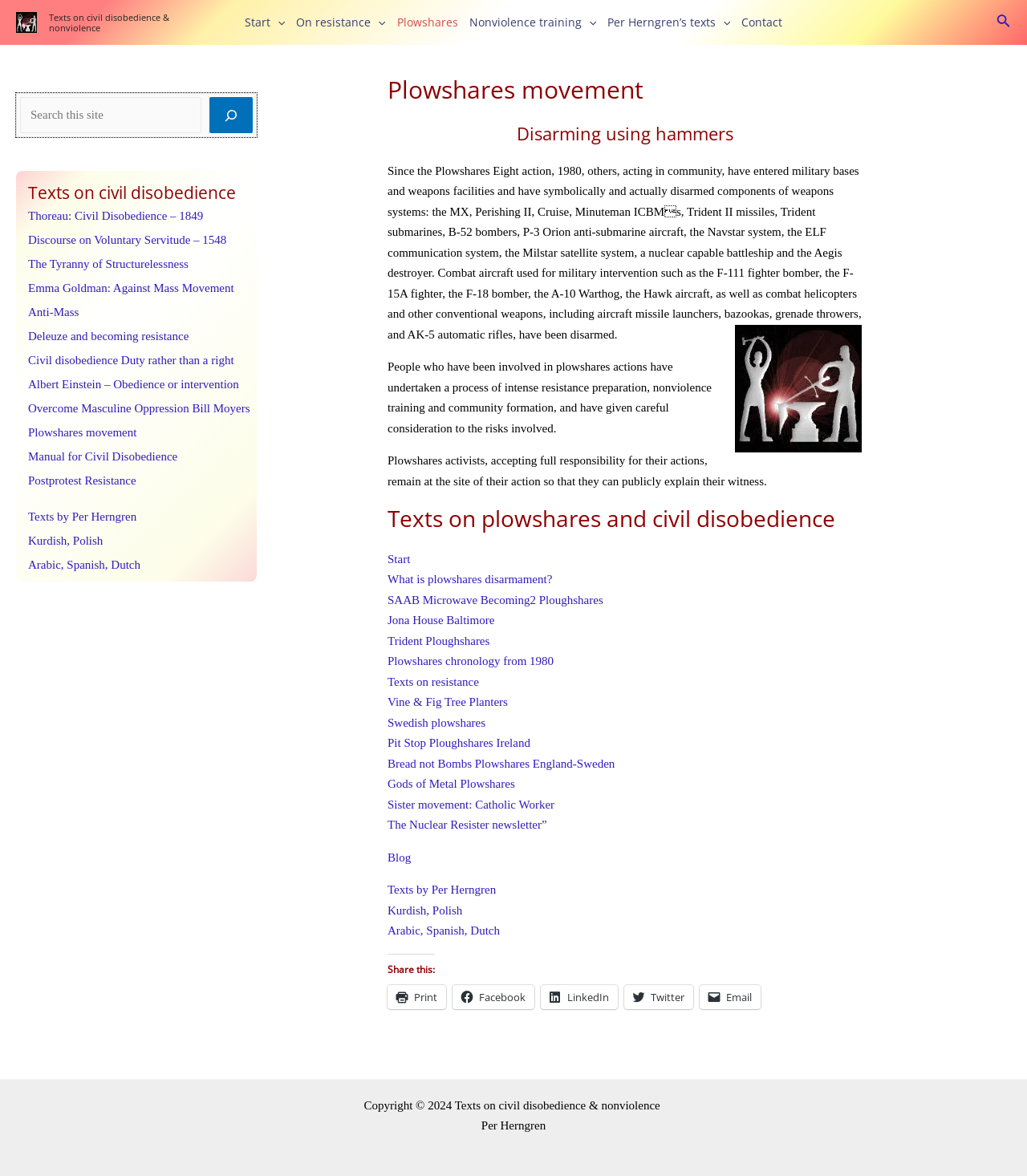Pinpoint the bounding box coordinates of the area that must be clicked to complete this instruction: "Contact Per Herngren".

[0.717, 0.004, 0.767, 0.034]